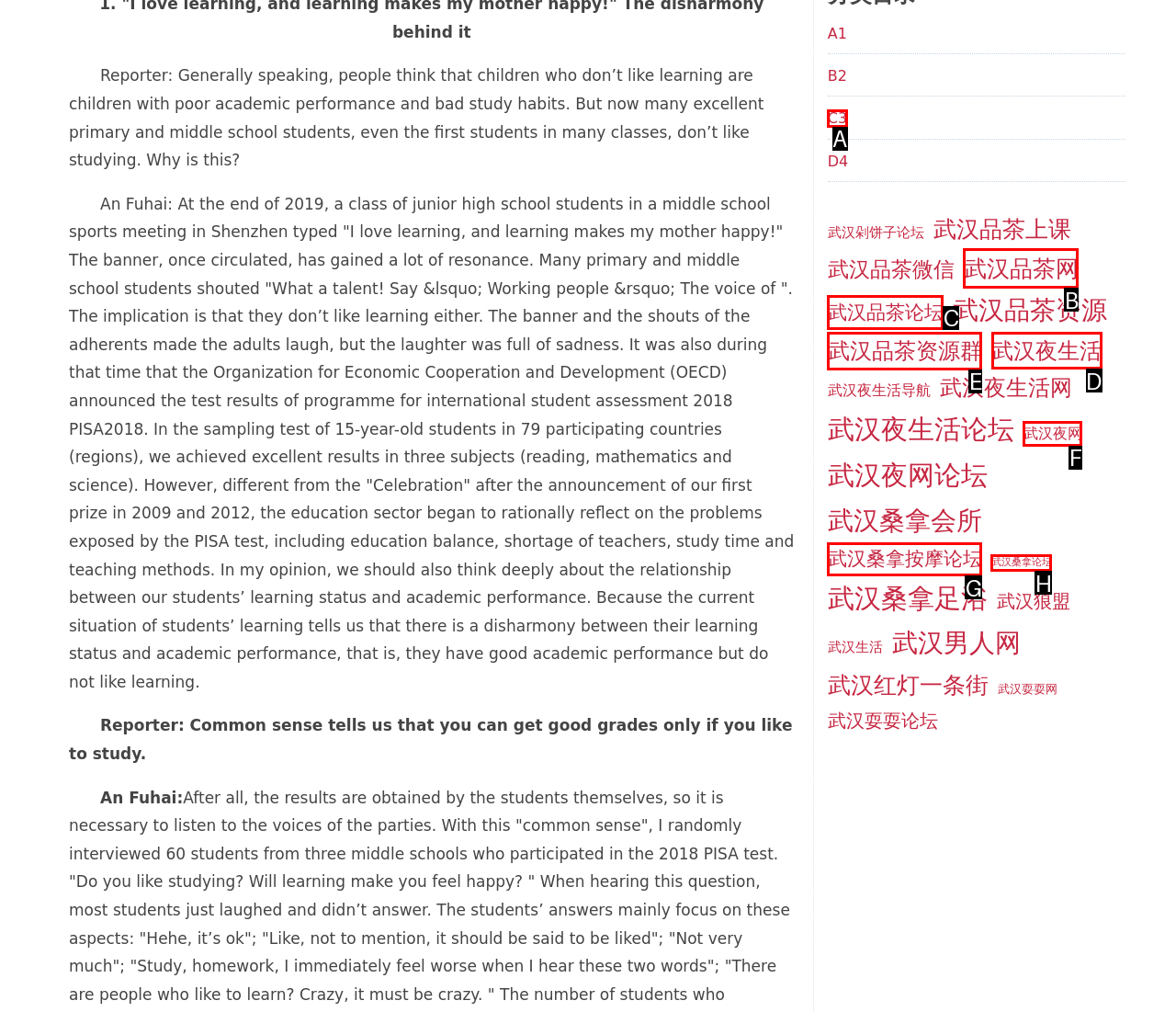For the instruction: Click on the link '武汉夜生活', determine the appropriate UI element to click from the given options. Respond with the letter corresponding to the correct choice.

D